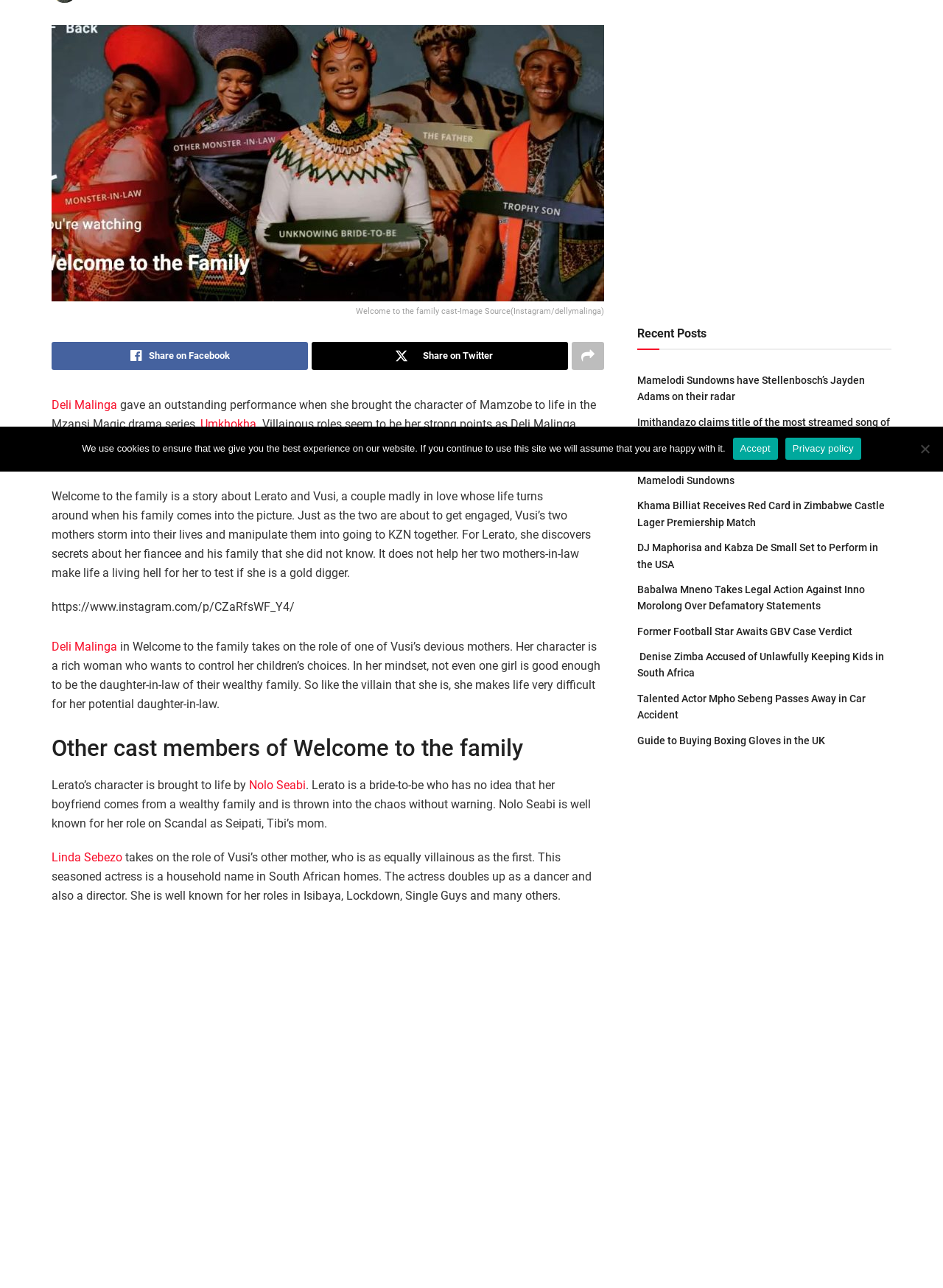Given the webpage screenshot and the description, determine the bounding box coordinates (top-left x, top-left y, bottom-right x, bottom-right y) that define the location of the UI element matching this description: Share on Facebook

[0.055, 0.266, 0.327, 0.287]